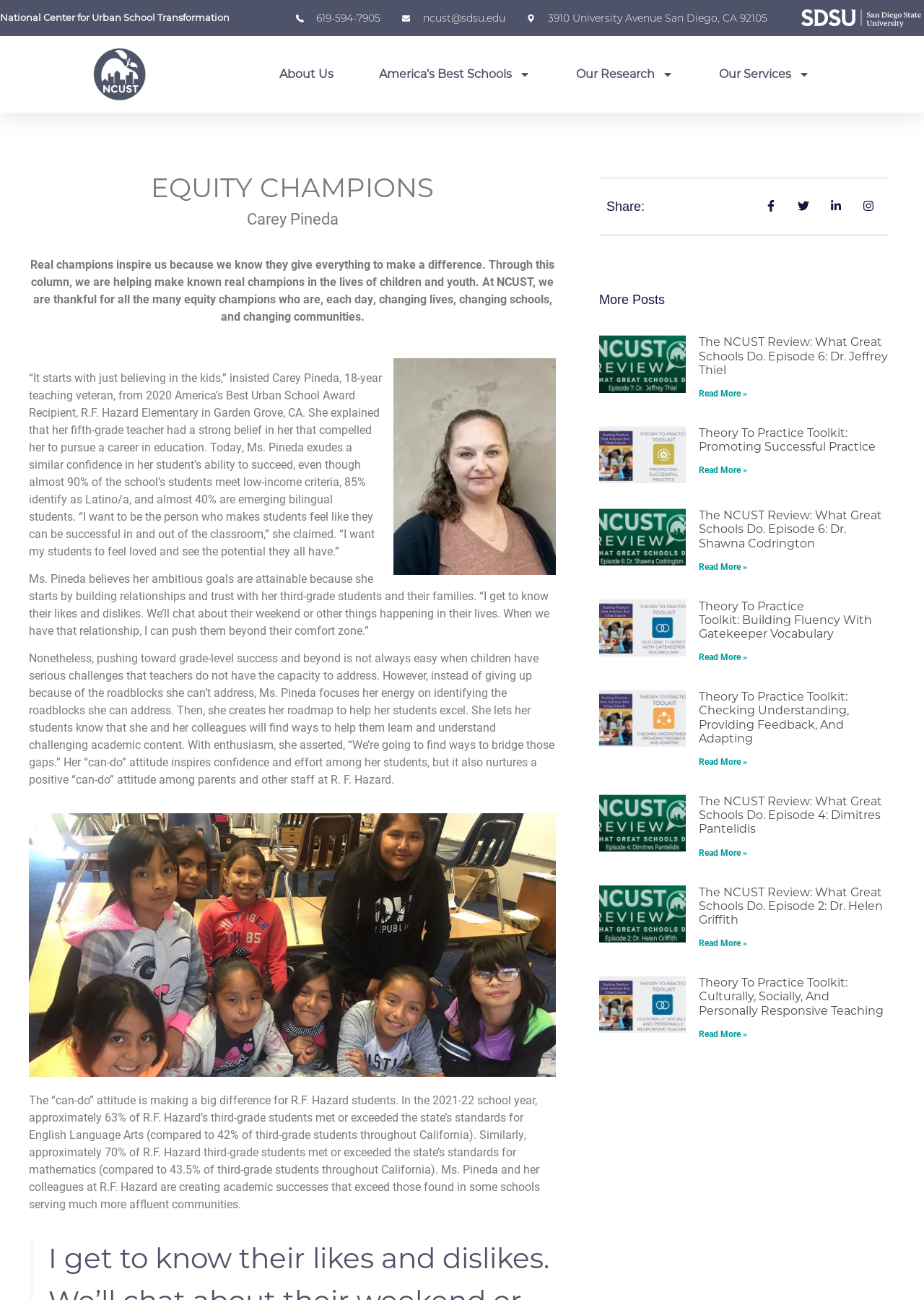From the details in the image, provide a thorough response to the question: What is the percentage of R.F. Hazard third-grade students who met or exceeded the state’s standards for English Language Arts in the 2021-22 school year?

I found the answer by reading the text that describes the academic successes of R.F. Hazard students, which mentions that approximately 63% of R.F. Hazard’s third-grade students met or exceeded the state’s standards for English Language Arts in the 2021-22 school year.